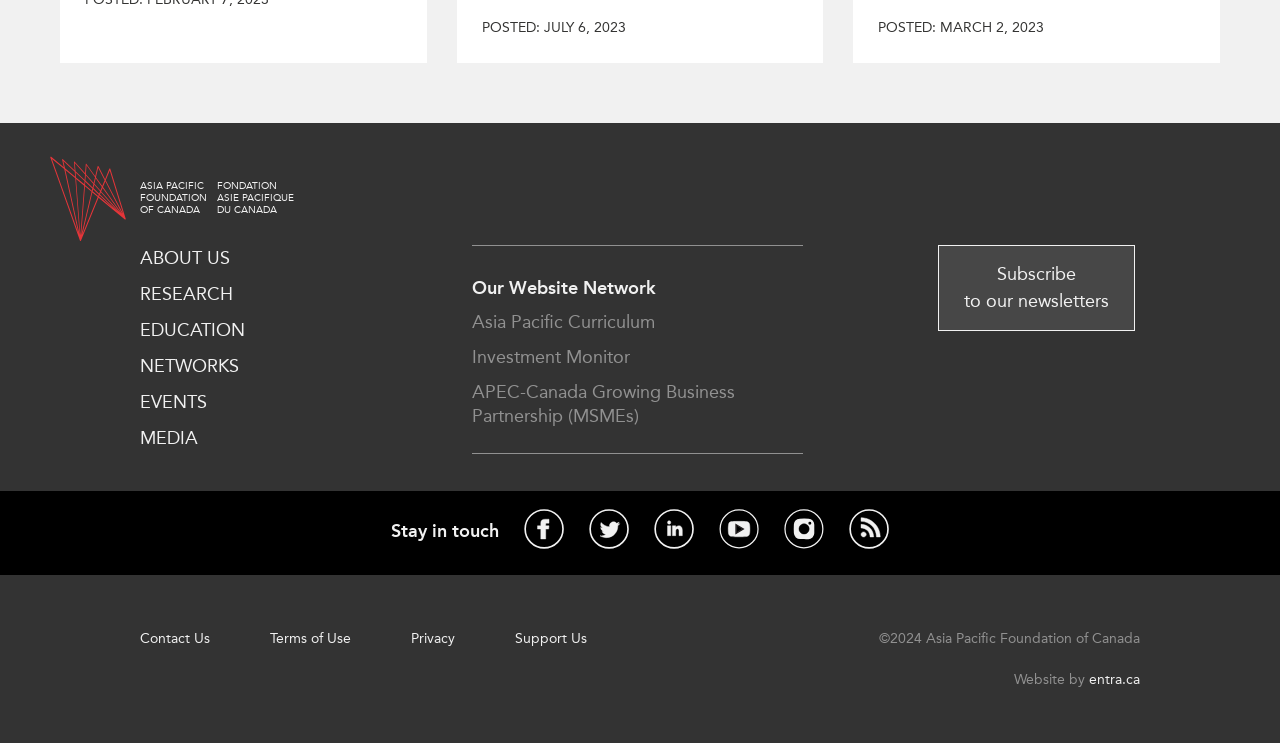What is the name of the organization?
Look at the screenshot and provide an in-depth answer.

I found the answer by looking at the logo and text at the top of the webpage, which says 'Asia Pacific Foundation of Canada'.